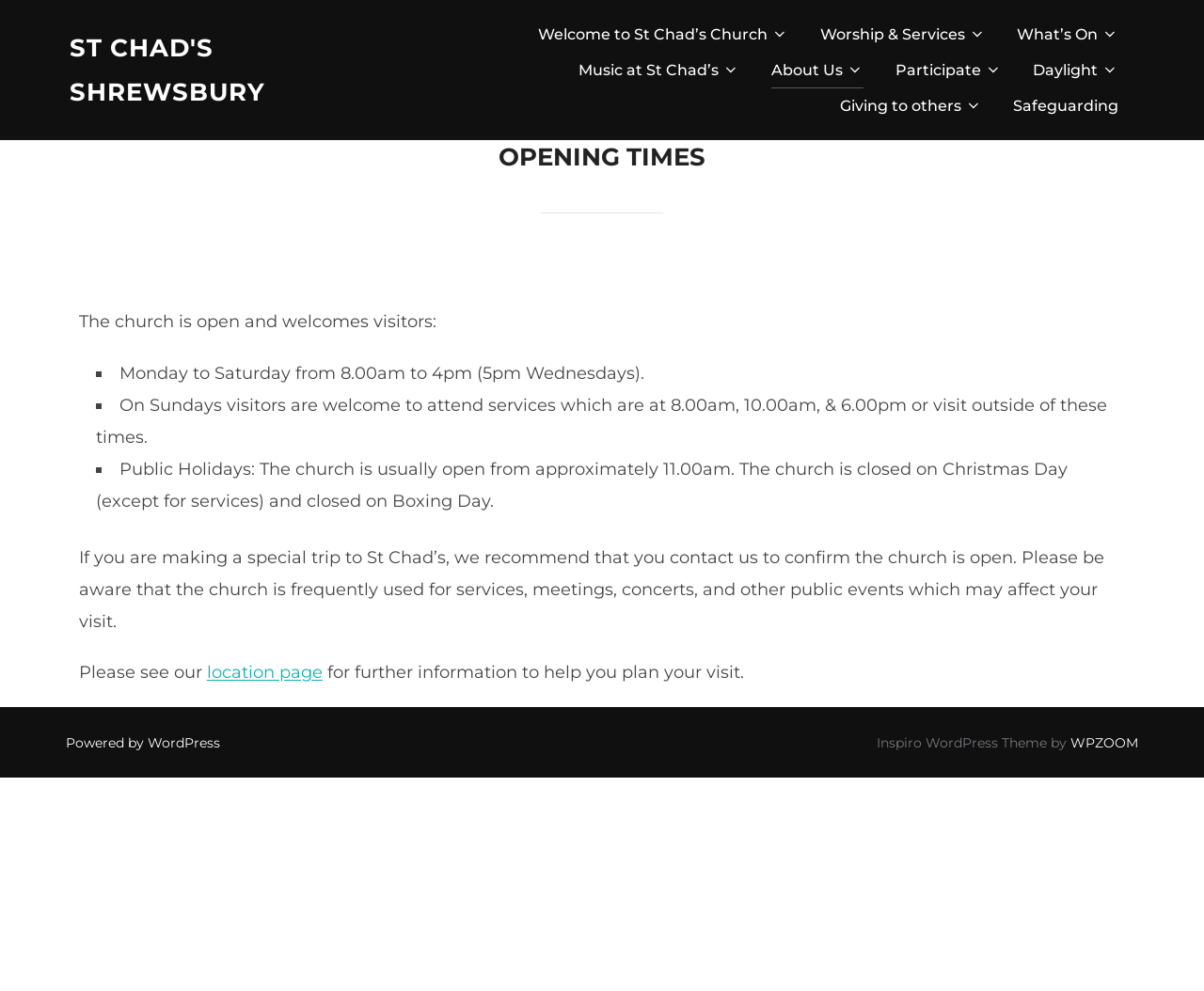Please determine the bounding box coordinates of the clickable area required to carry out the following instruction: "Check the 'location page'". The coordinates must be four float numbers between 0 and 1, represented as [left, top, right, bottom].

[0.172, 0.668, 0.268, 0.689]